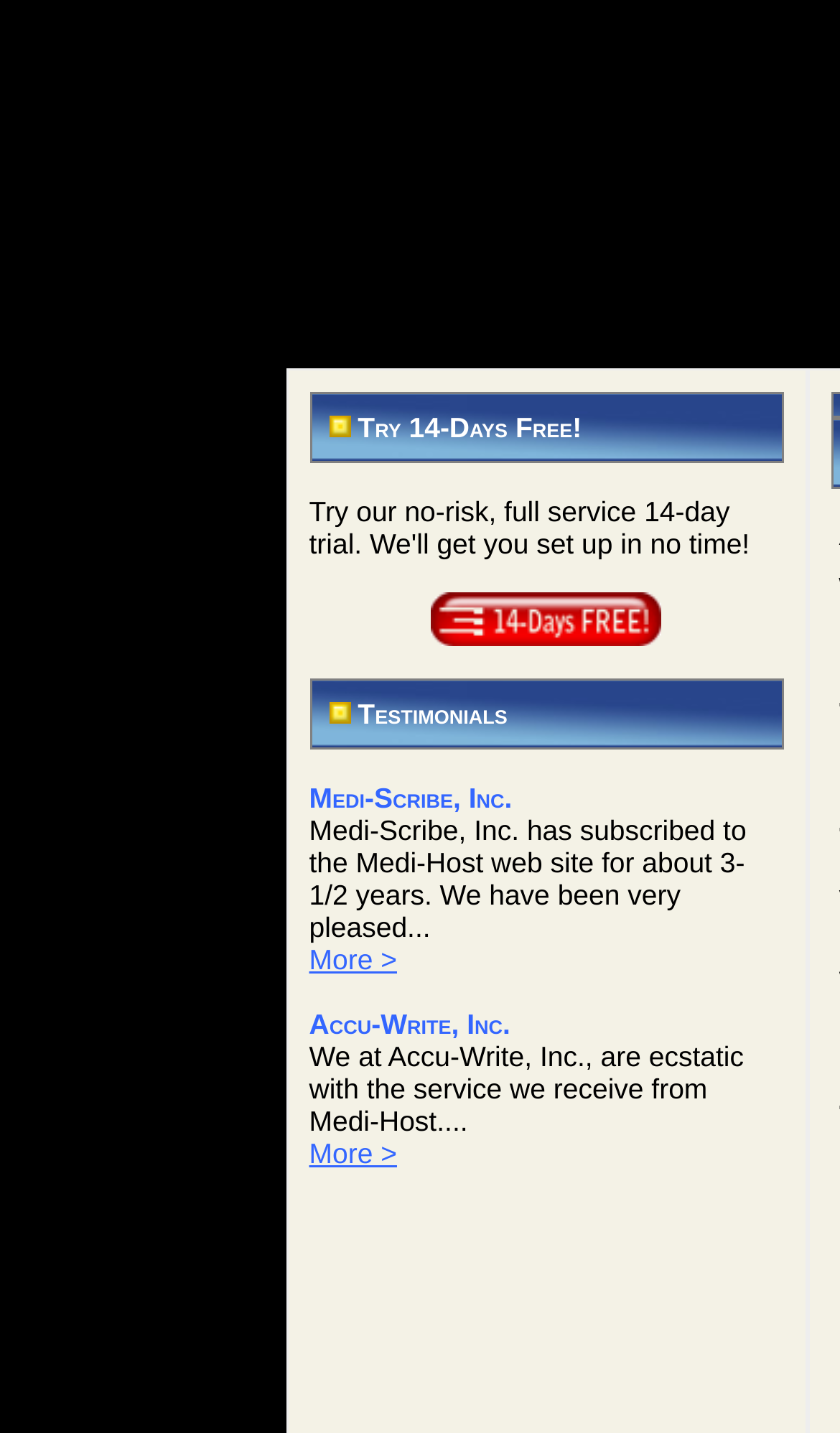Describe the webpage in detail, including text, images, and layout.

The webpage is about Medi-Host.com, a platform providing simple and secure file transfer and storage for medical transcription or other sensitive data. 

At the top, there is a prominent call-to-action, "Try 14-Days Free!", accompanied by a bullet icon, which is positioned on the left side of the page. Below this, there is a link to "14 Days Free" with an associated image. 

Further down, there is a section dedicated to testimonials. This section is also marked with a bullet icon and is labeled as "Testimonials". 

The main content of the page is comprised of two testimonials from satisfied customers, Medi-Scribe, Inc. and Accu-Write, Inc. Each testimonial is accompanied by a link to the company's name and a "More >" link, which likely leads to a more detailed review or feedback. The testimonials are positioned in the middle of the page, with the company names on the left and the corresponding text on the right.